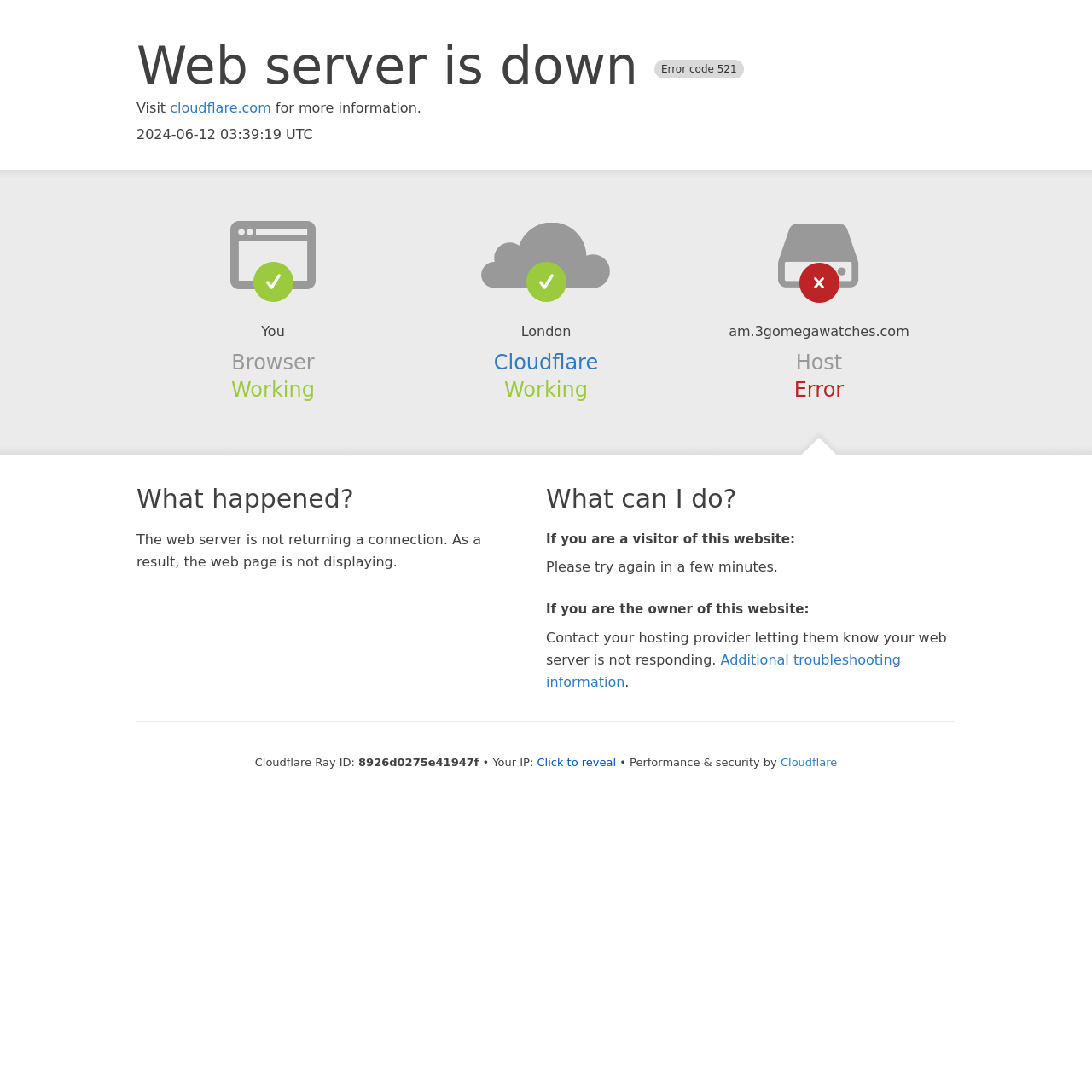Generate the text of the webpage's primary heading.

Web server is down Error code 521